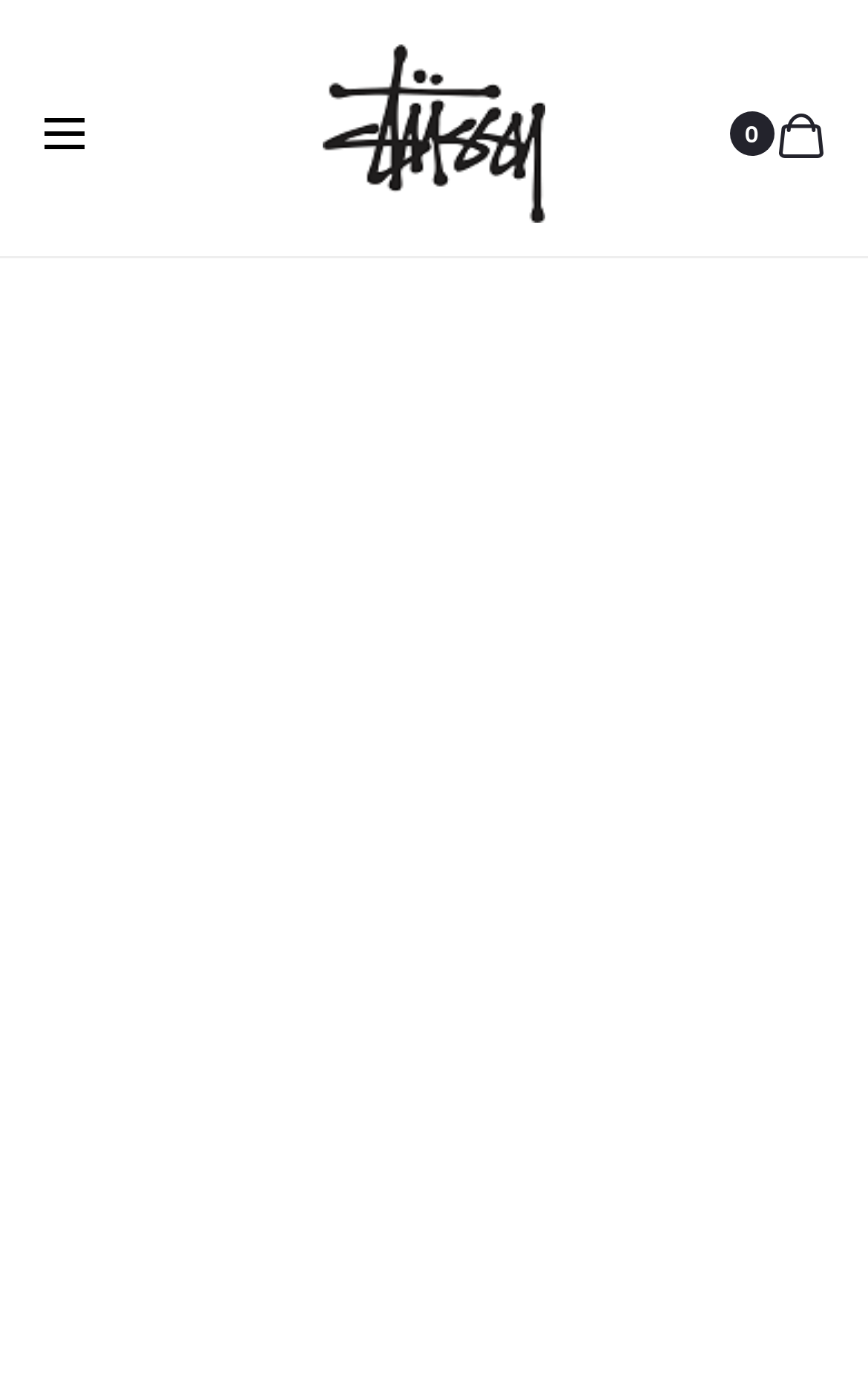Identify and generate the primary title of the webpage.

Stussy Cropped Zip Up Hoodie